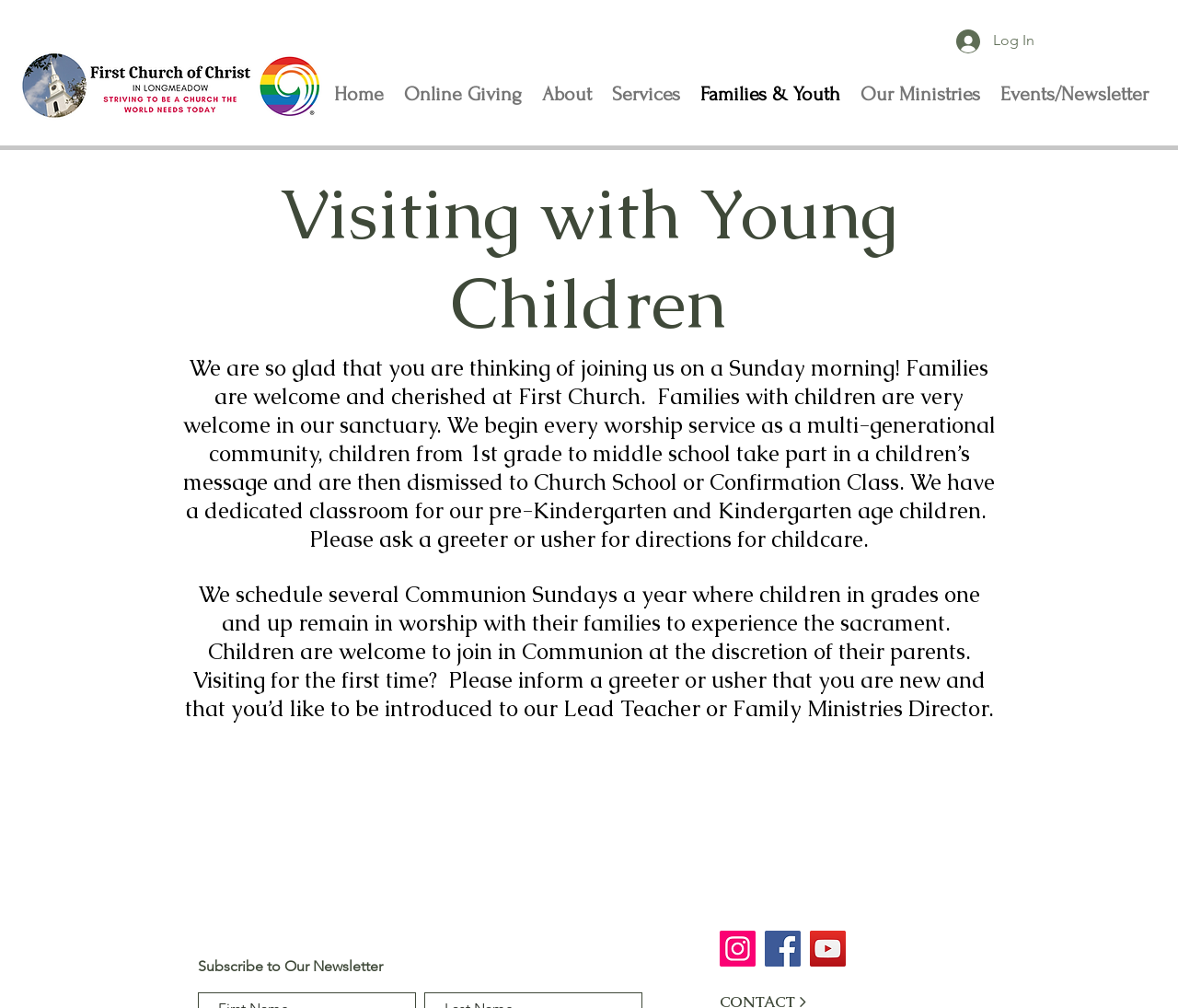Please analyze the image and provide a thorough answer to the question:
What should visitors do if they are new?

I found this answer by reading the text under the heading 'Visiting with Young Children', which suggests that if visitors are new, they should inform a greeter or usher that they are new and would like to be introduced to the Lead Teacher or Family Ministries Director.